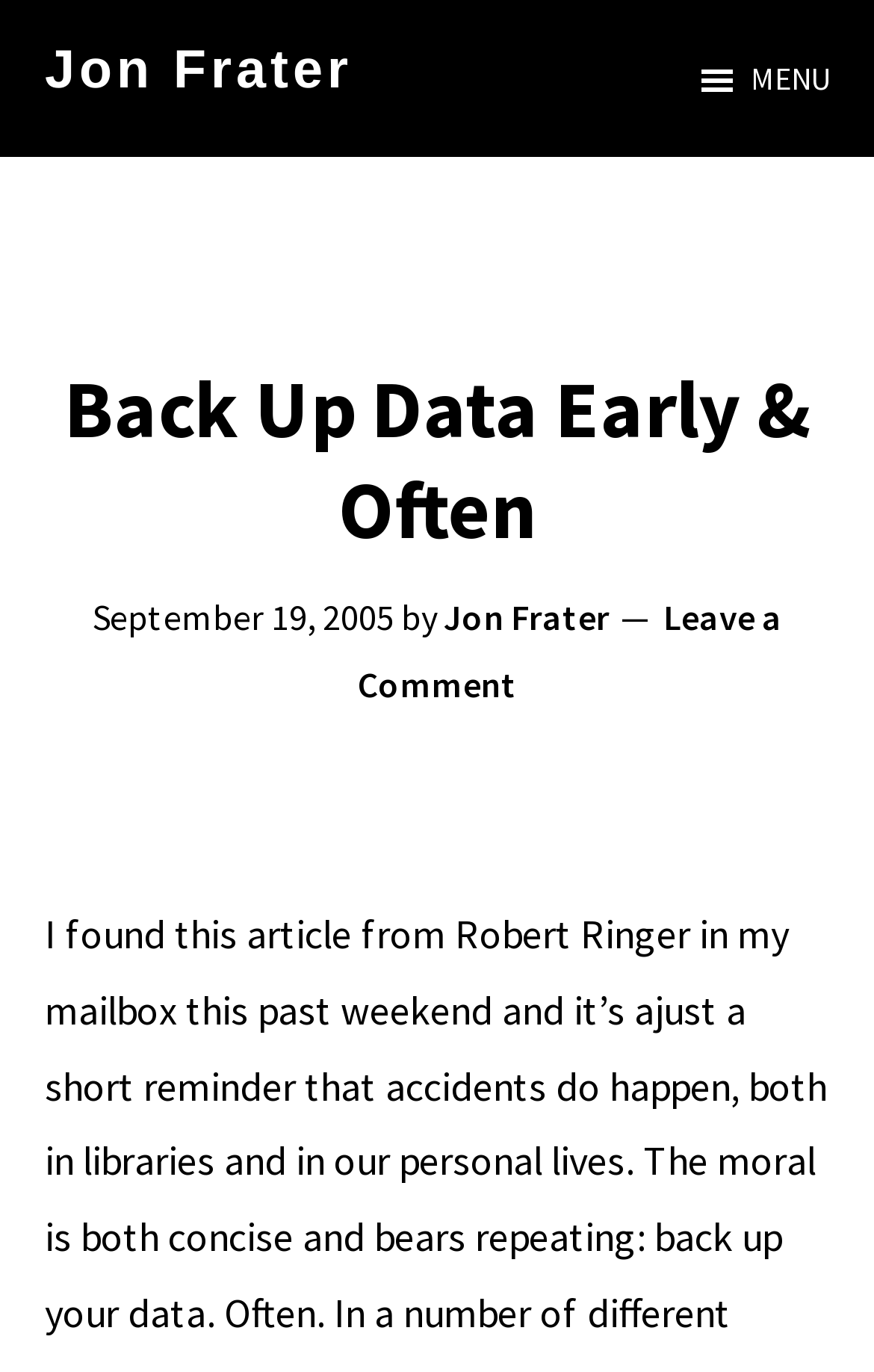Please extract the webpage's main title and generate its text content.

Back Up Data Early & Often